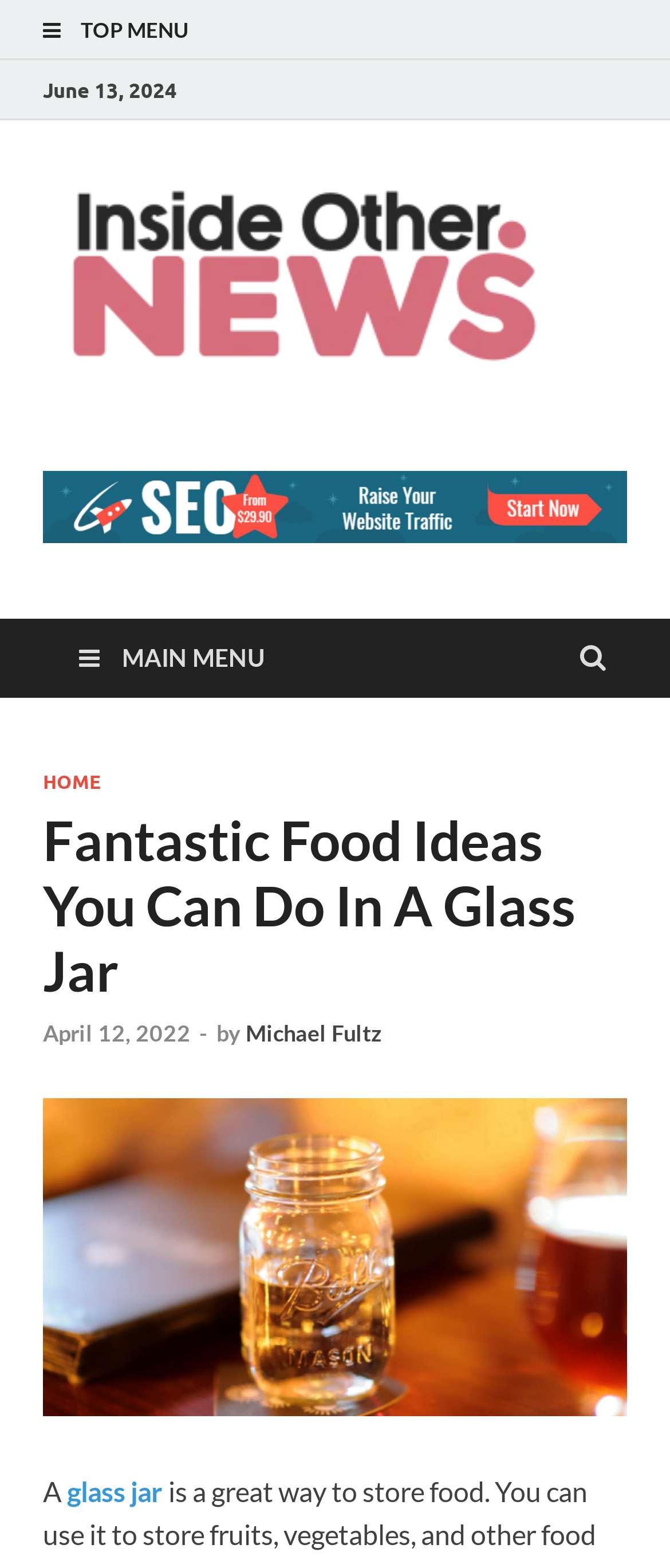Respond to the question below with a single word or phrase:
What is the name of the author?

Michael Fultz